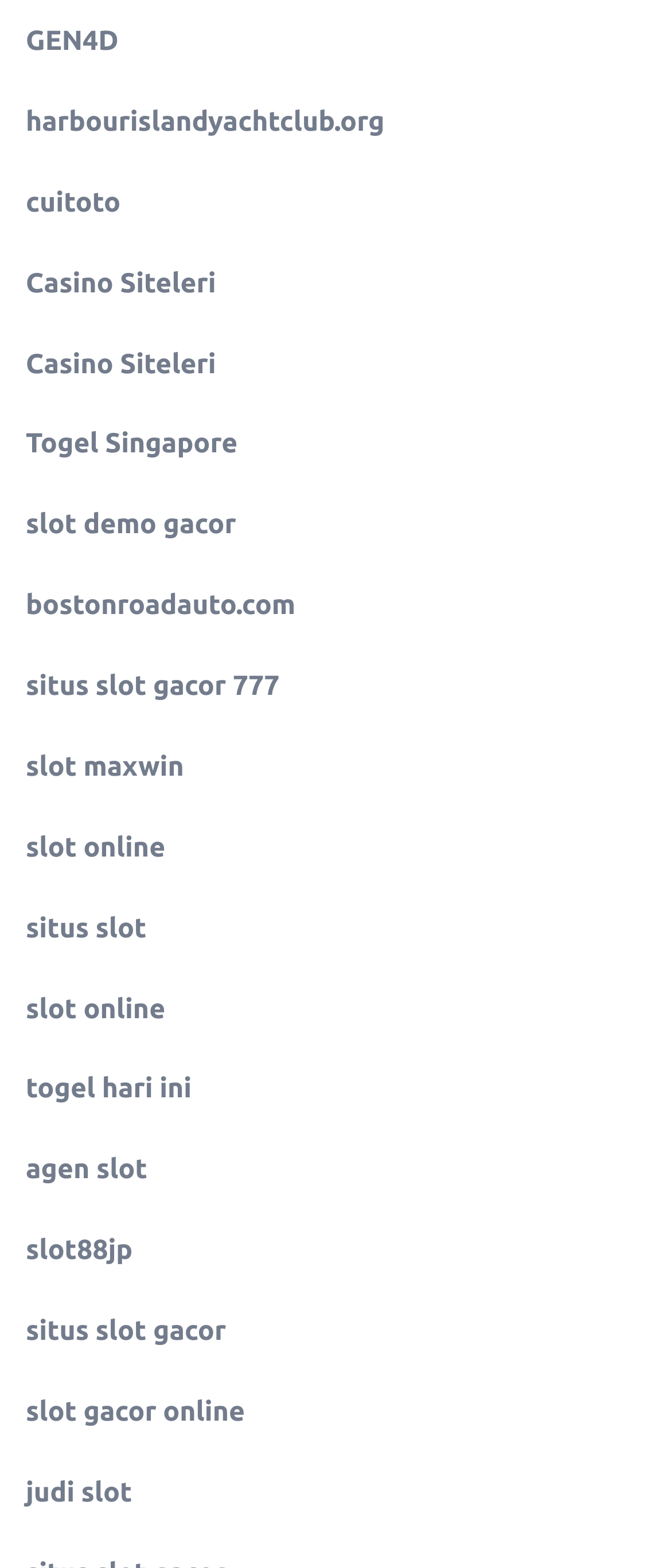Please answer the following query using a single word or phrase: 
What is the first link on the webpage?

GEN4D